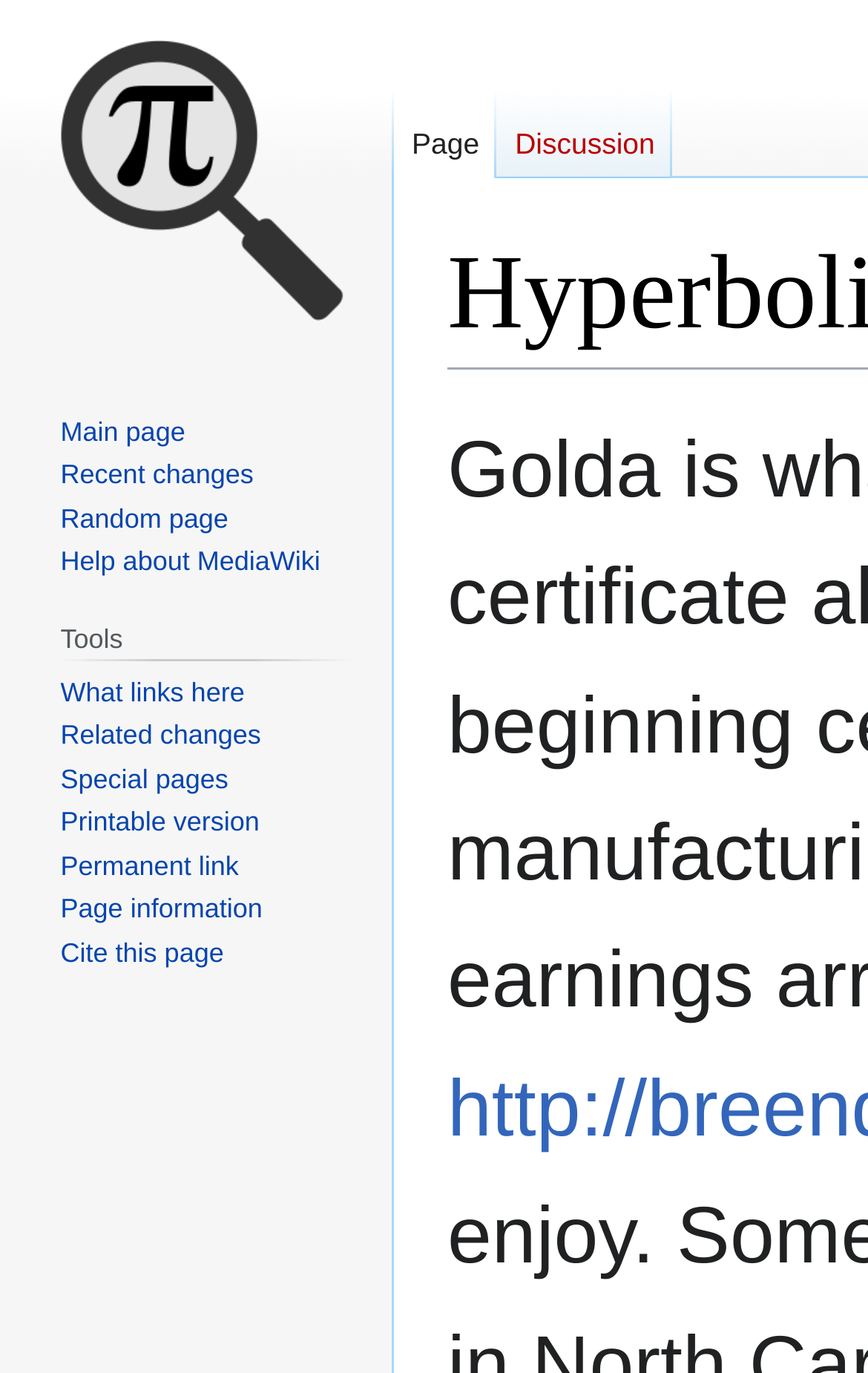Using floating point numbers between 0 and 1, provide the bounding box coordinates in the format (top-left x, top-left y, bottom-right x, bottom-right y). Locate the UI element described here: What links here

[0.07, 0.492, 0.282, 0.515]